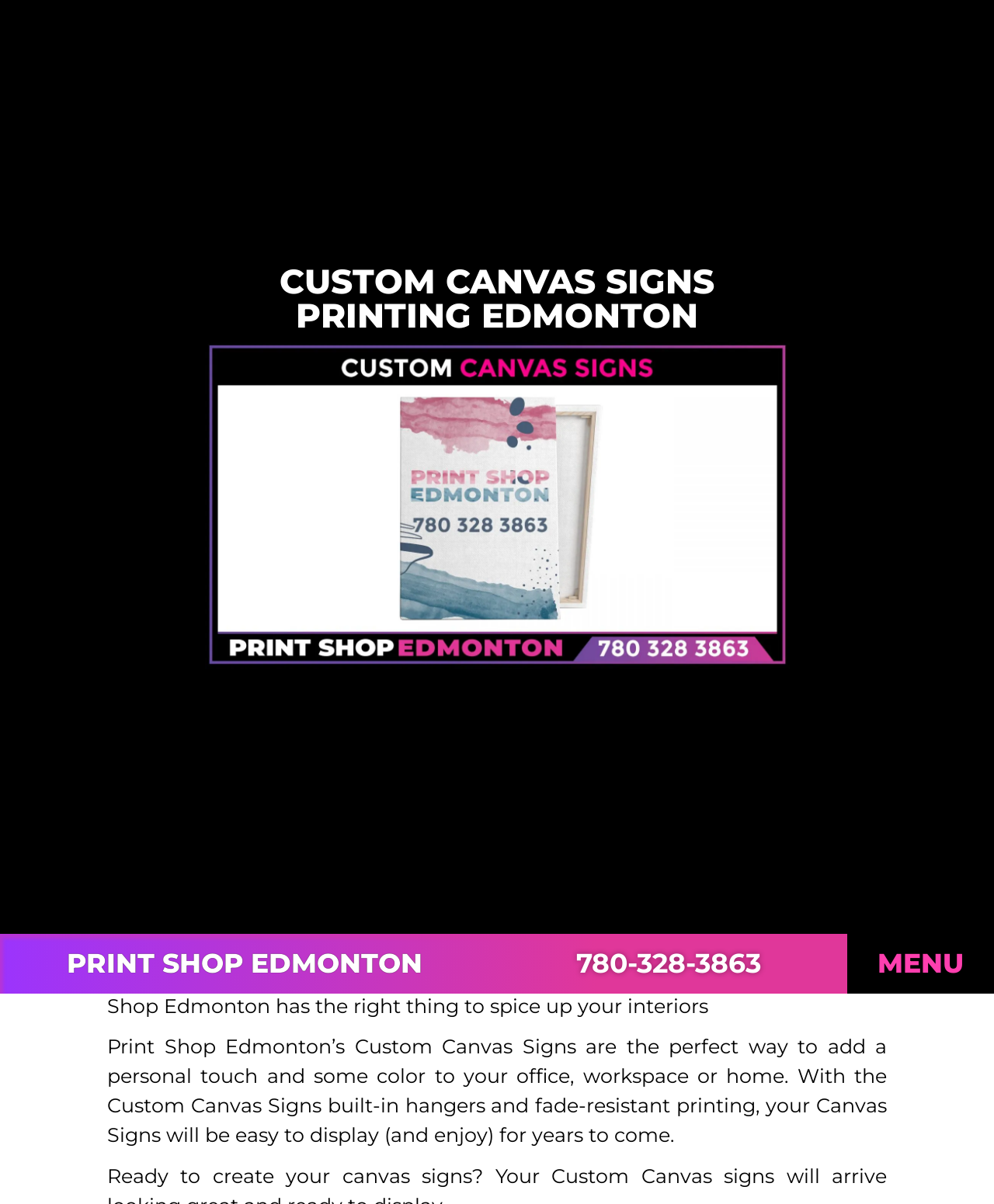From the image, can you give a detailed response to the question below:
What is the phone number of Print Shop Edmonton?

I found the phone number by looking at the heading element that contains the phone number, which is '780-328-3863'. This element is located at the bottom of the page, and it is a separate heading element from the other headings on the page.